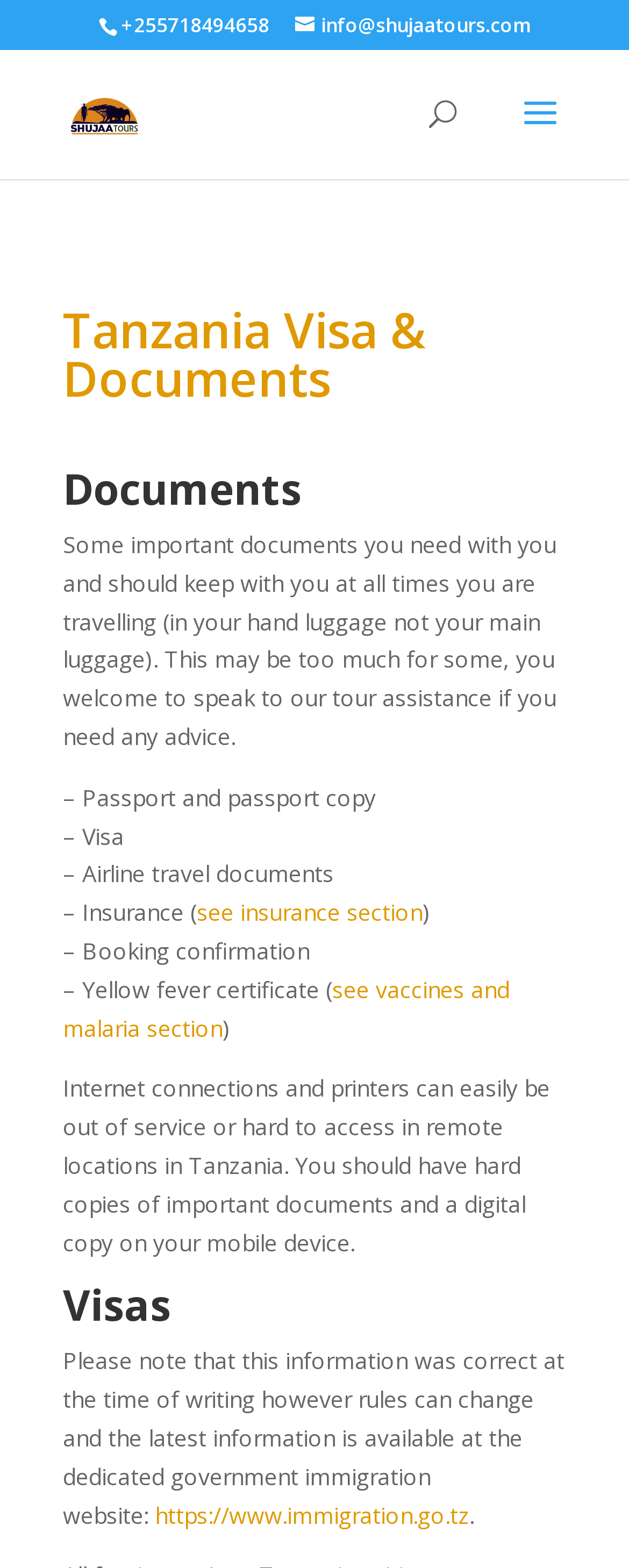Please give a succinct answer using a single word or phrase:
What are the important documents to carry while traveling?

Passport, visa, etc.